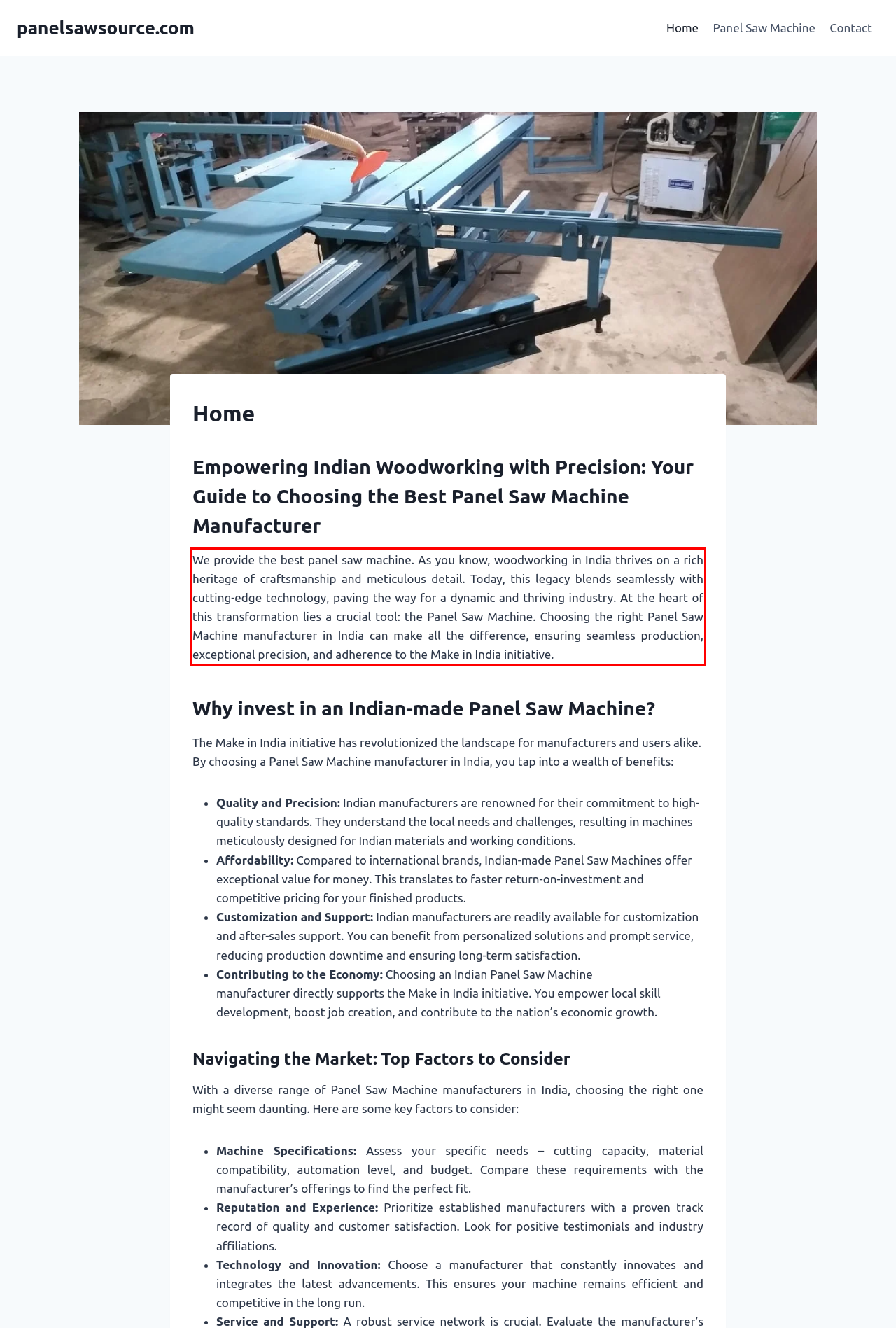You have a screenshot with a red rectangle around a UI element. Recognize and extract the text within this red bounding box using OCR.

We provide the best panel saw machine. As you know, woodworking in India thrives on a rich heritage of craftsmanship and meticulous detail. Today, this legacy blends seamlessly with cutting-edge technology, paving the way for a dynamic and thriving industry. At the heart of this transformation lies a crucial tool: the Panel Saw Machine. Choosing the right Panel Saw Machine manufacturer in India can make all the difference, ensuring seamless production, exceptional precision, and adherence to the Make in India initiative.